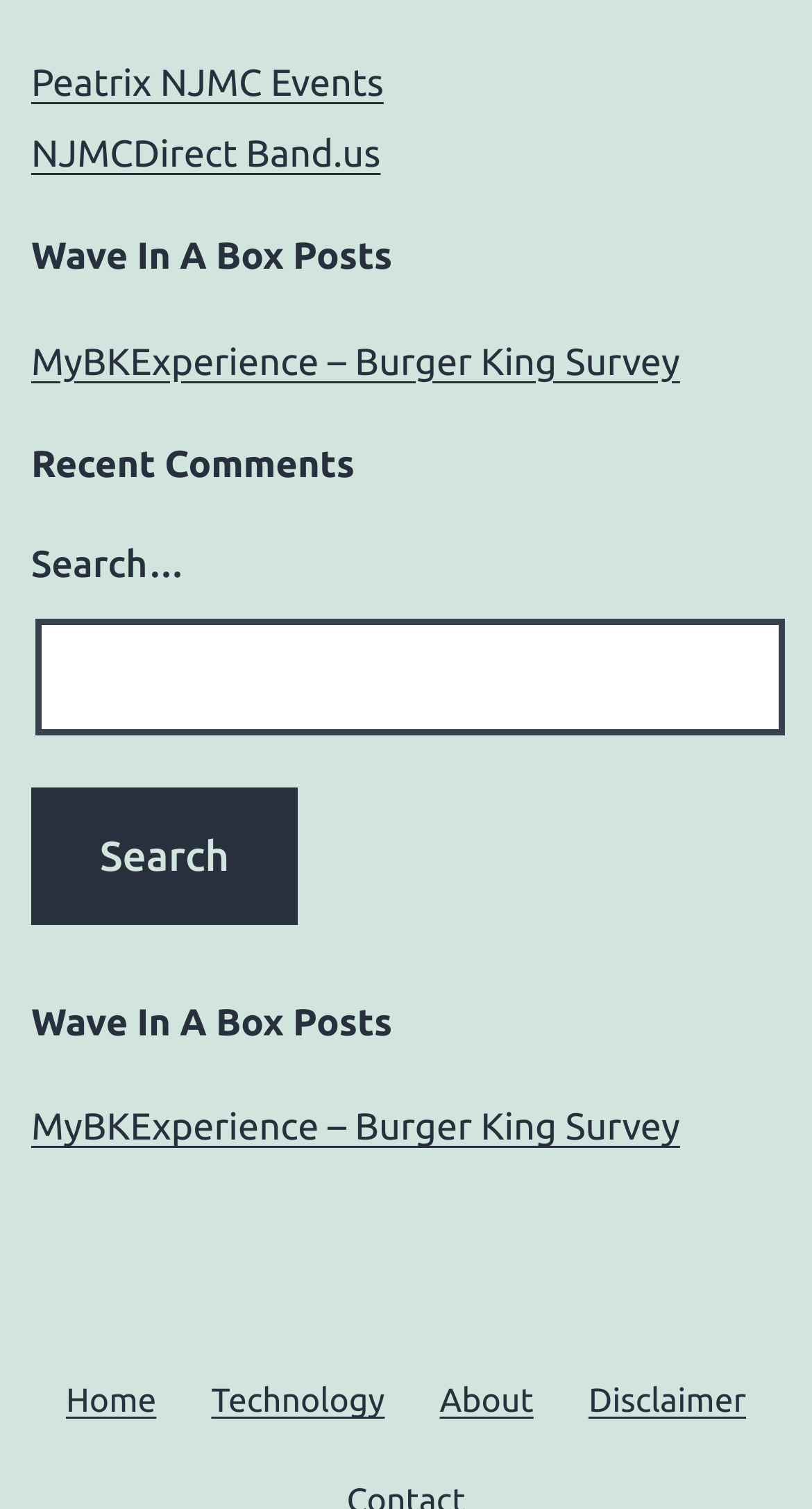Answer the question using only one word or a concise phrase: What is the purpose of the search box?

To search